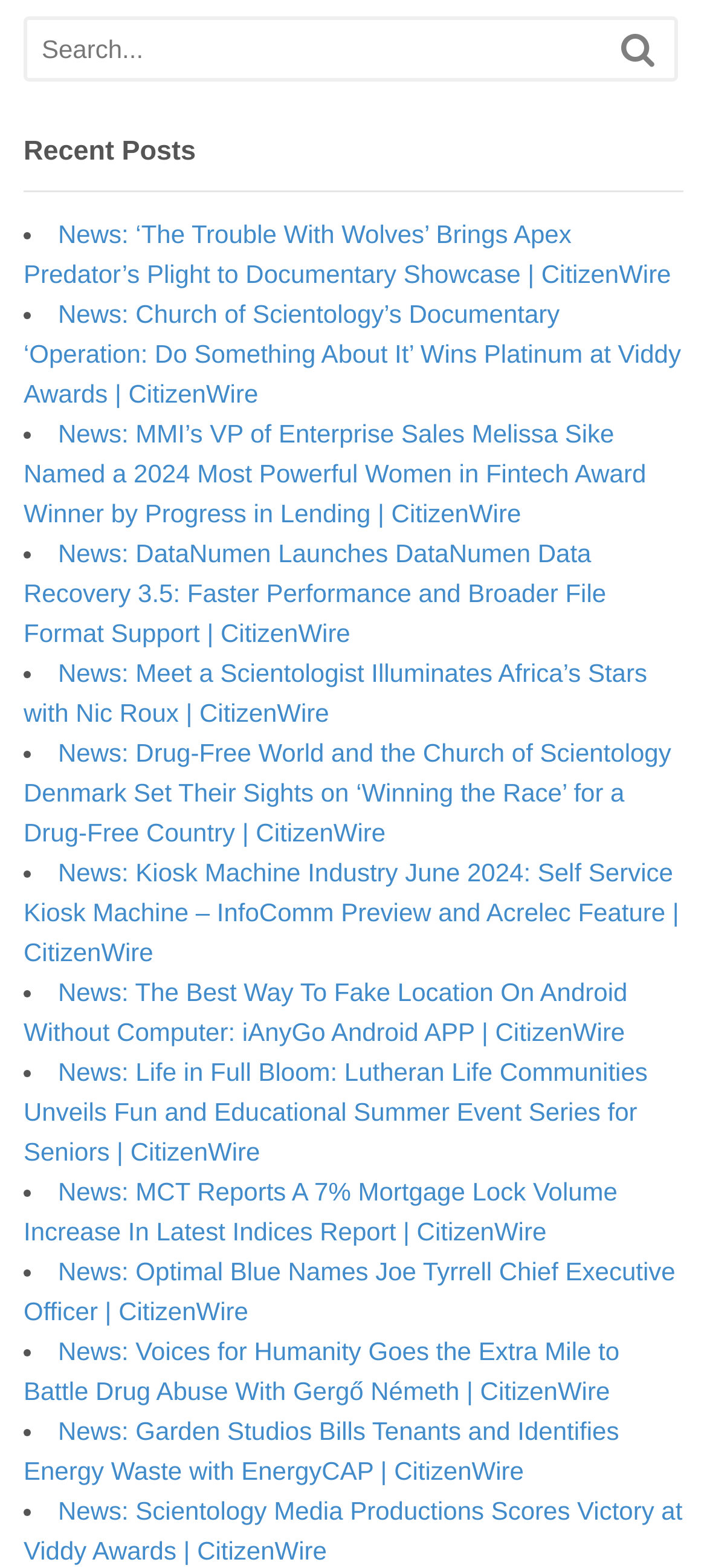Find the bounding box coordinates of the element to click in order to complete this instruction: "Click the search button". The bounding box coordinates must be four float numbers between 0 and 1, denoted as [left, top, right, bottom].

[0.879, 0.015, 0.927, 0.049]